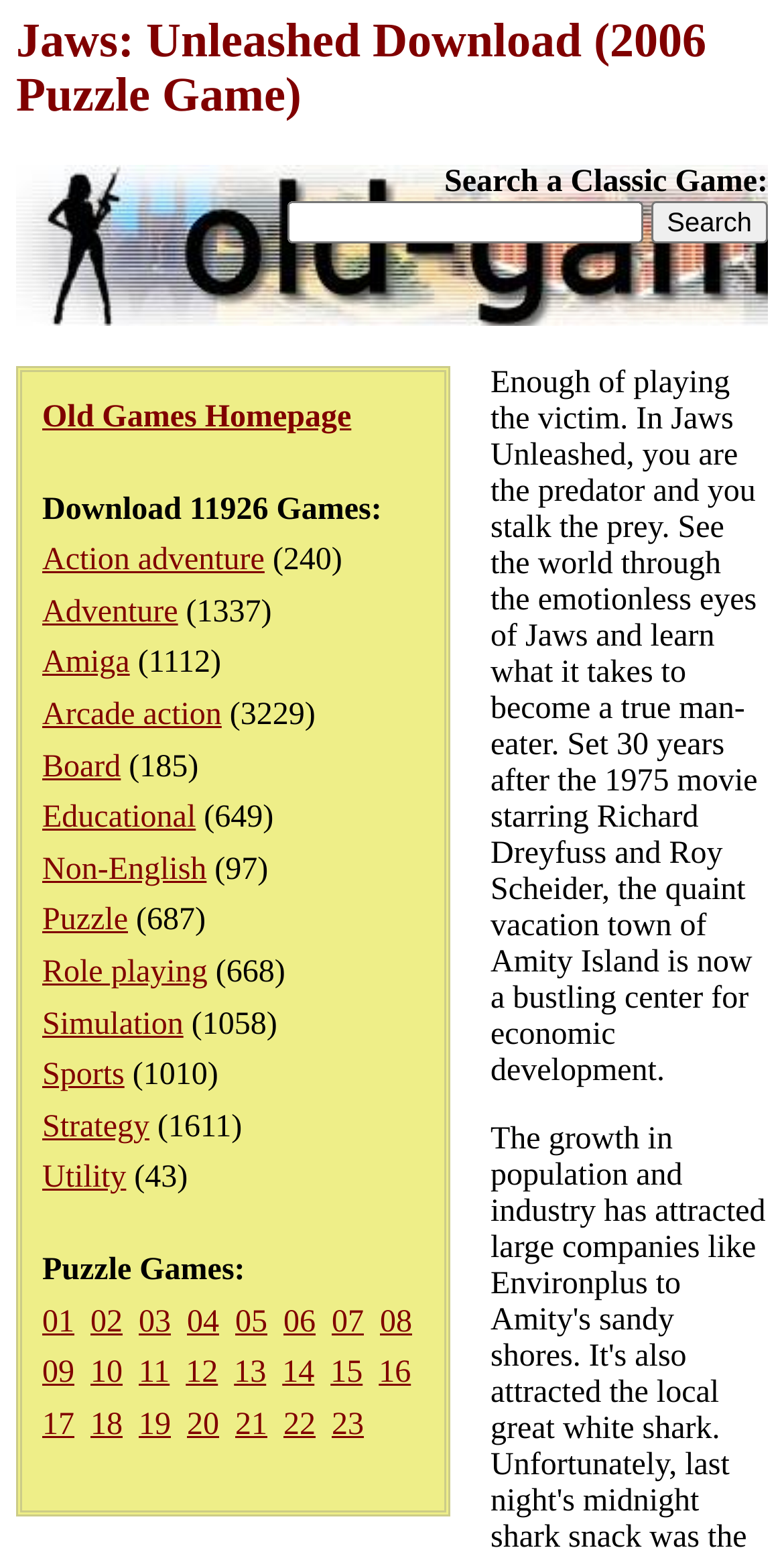Identify the bounding box coordinates of the region that needs to be clicked to carry out this instruction: "View page 1". Provide these coordinates as four float numbers ranging from 0 to 1, i.e., [left, top, right, bottom].

[0.054, 0.841, 0.095, 0.864]